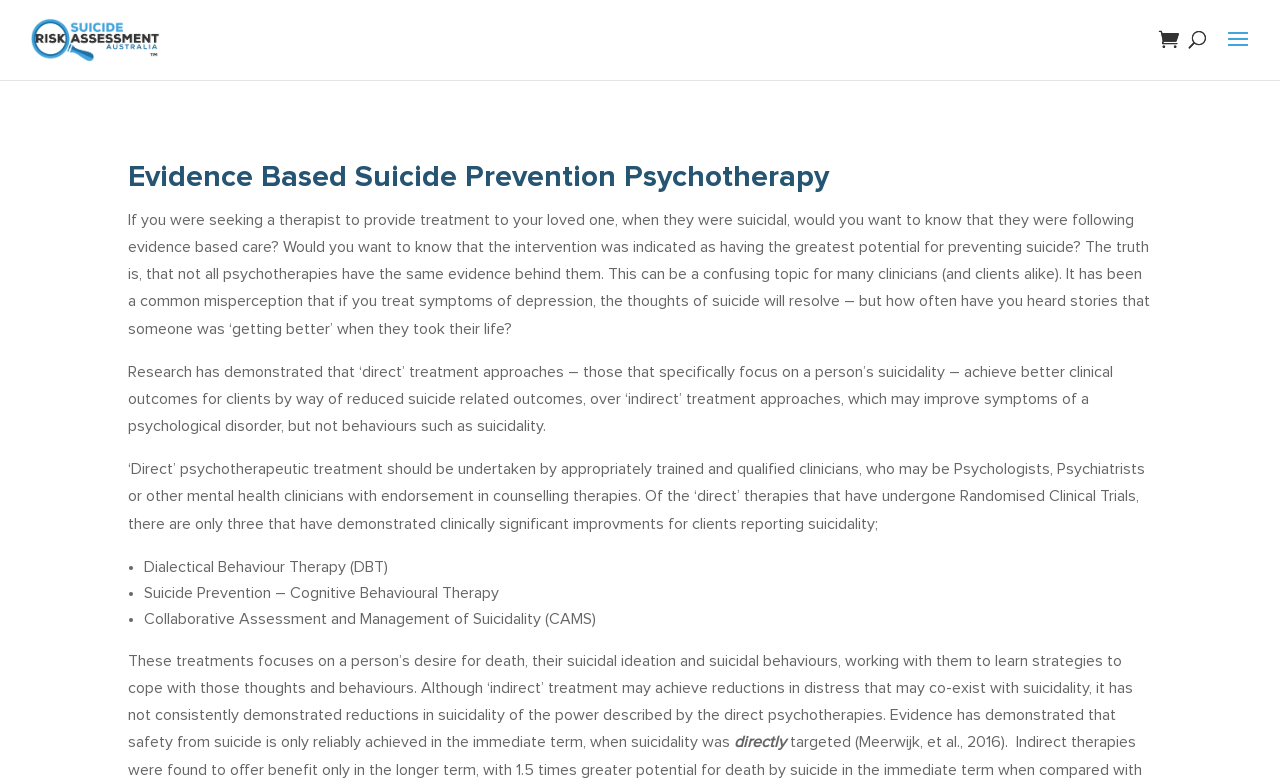Who should undertake direct psychotherapeutic treatment for suicide prevention?
Refer to the screenshot and respond with a concise word or phrase.

Appropriately trained clinicians